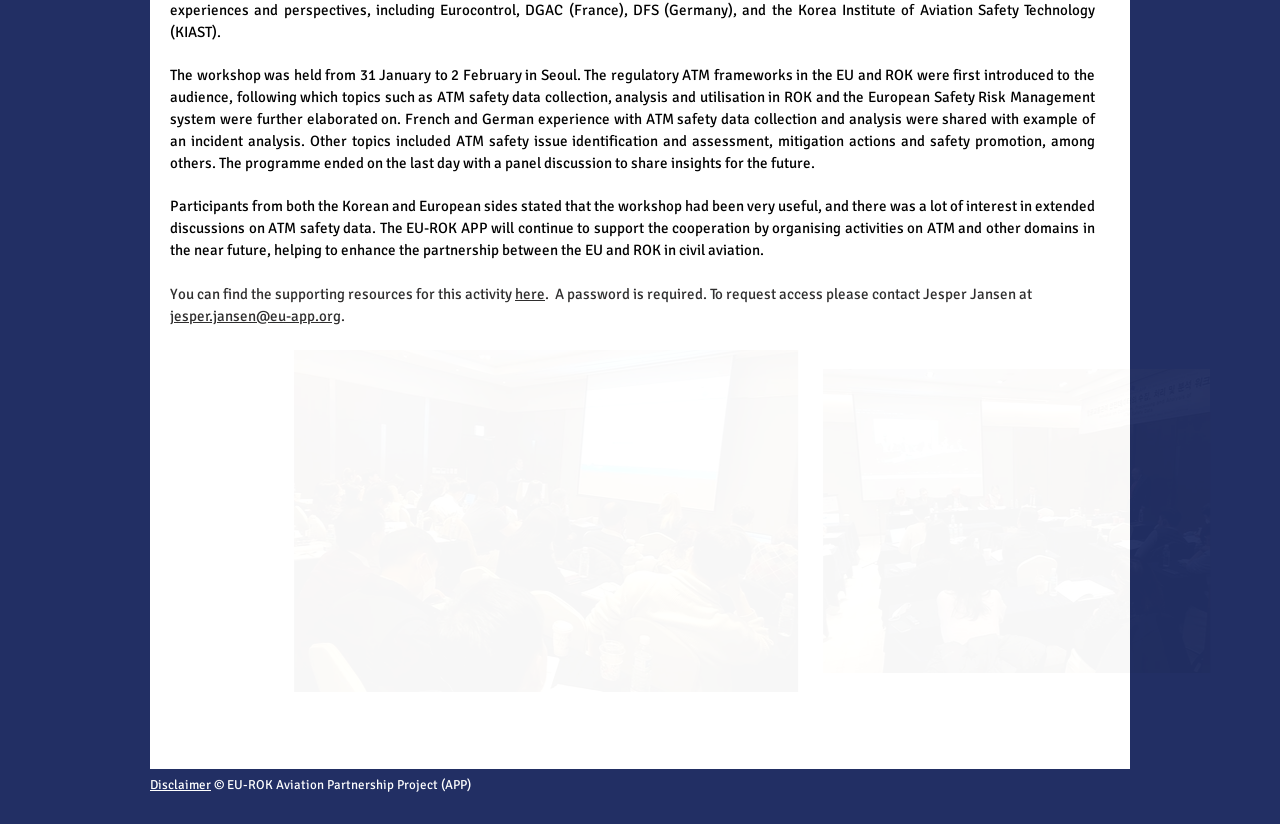Extract the bounding box coordinates for the HTML element that matches this description: "here". The coordinates should be four float numbers between 0 and 1, i.e., [left, top, right, bottom].

[0.402, 0.346, 0.426, 0.368]